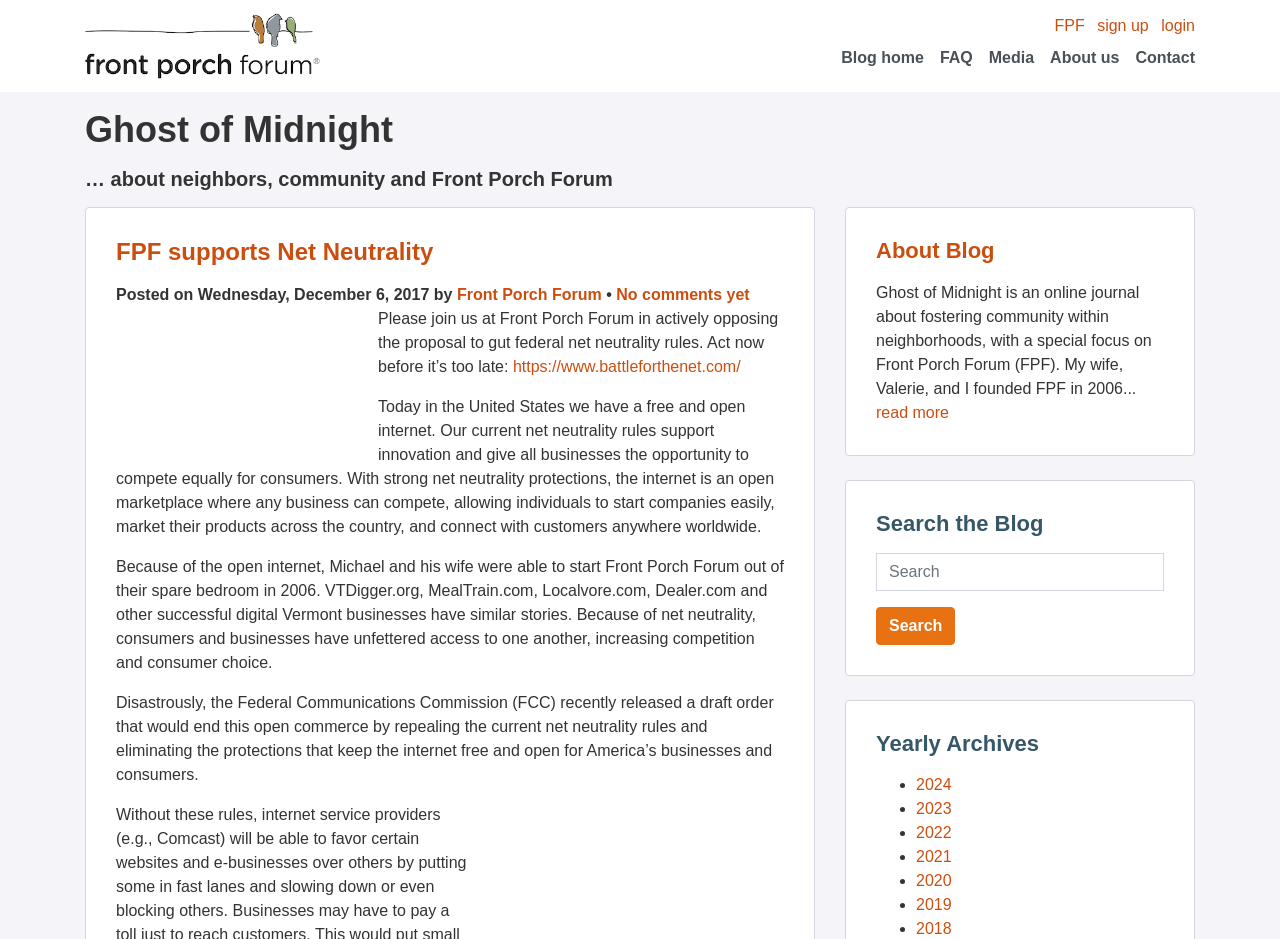Please identify the bounding box coordinates of the clickable area that will allow you to execute the instruction: "Click the 'About us' link".

[0.82, 0.04, 0.875, 0.083]